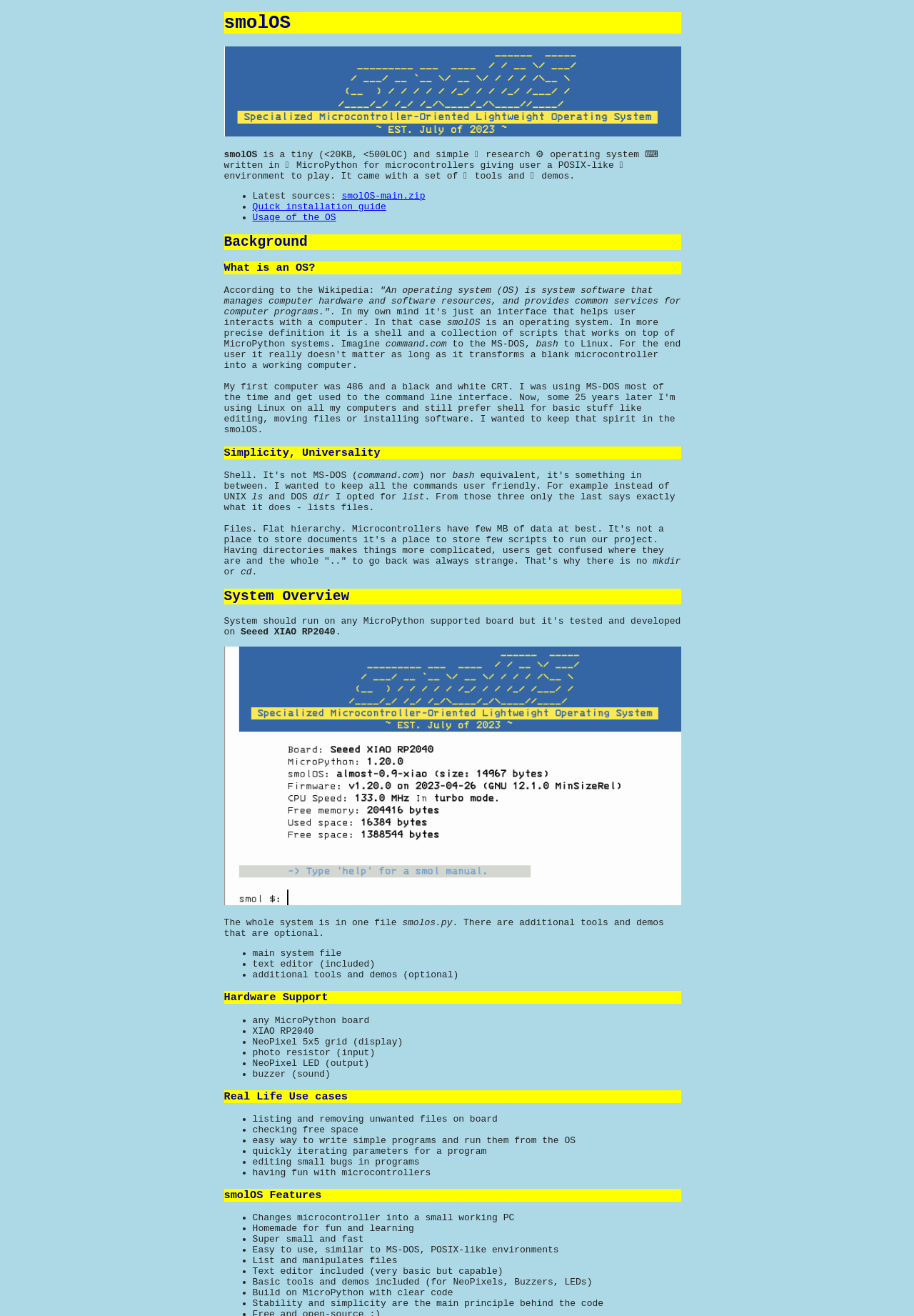Using the provided element description "Quick installation guide", determine the bounding box coordinates of the UI element.

[0.276, 0.152, 0.423, 0.16]